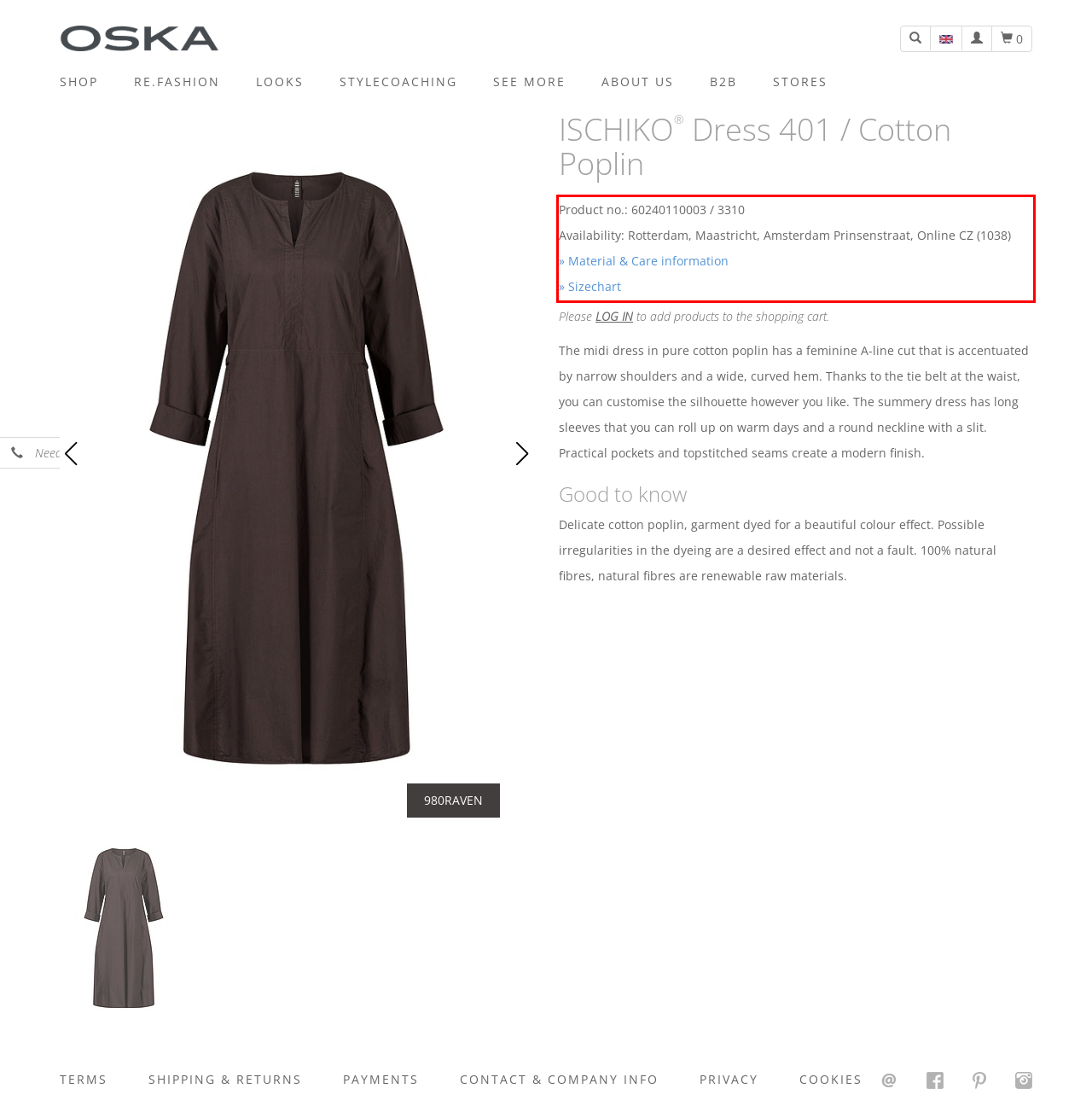By examining the provided screenshot of a webpage, recognize the text within the red bounding box and generate its text content.

Product no.: 60240110003 / 3310 Availability: Rotterdam, Maastricht, Amsterdam Prinsenstraat, Online CZ (1038) » Material & Care information » Sizechart